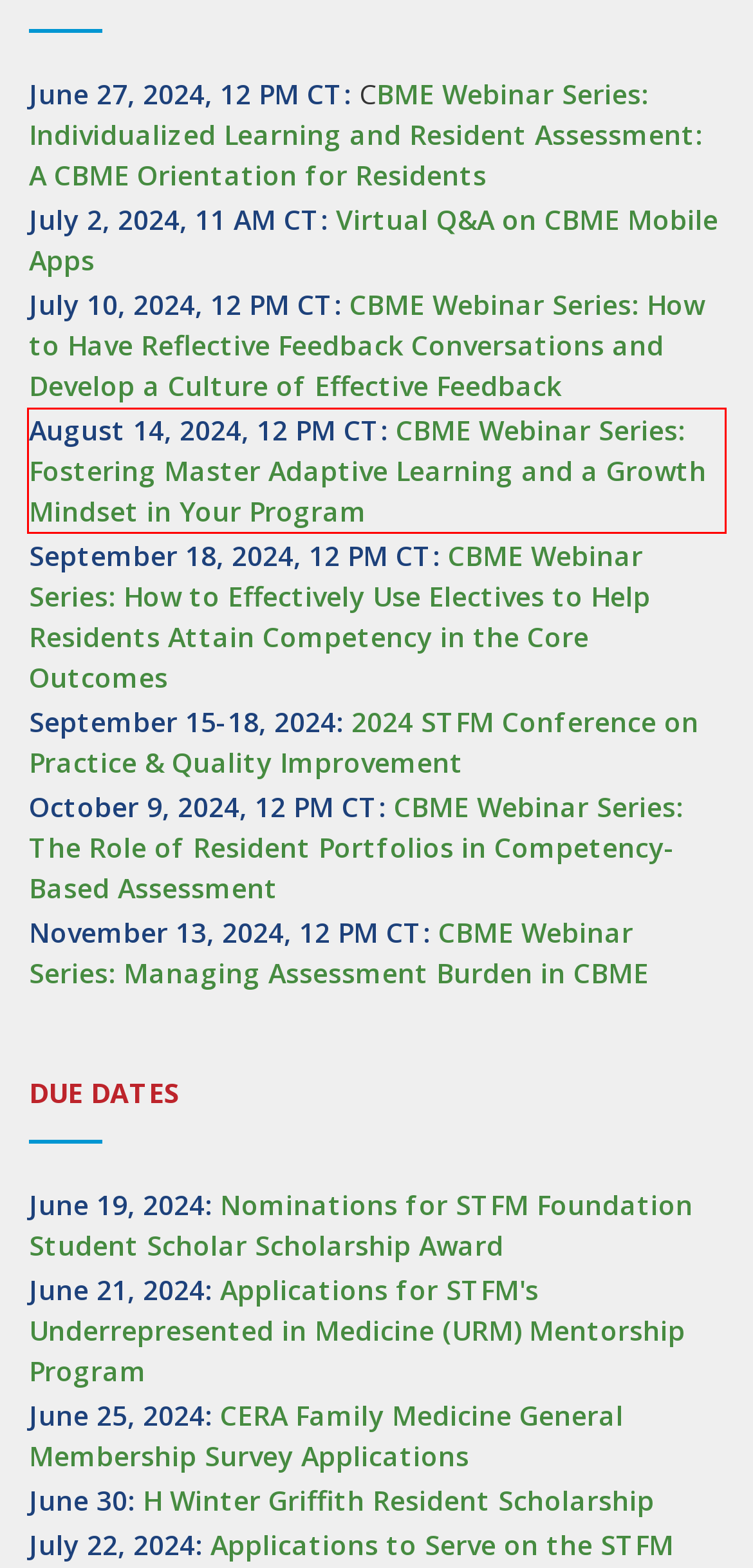Observe the screenshot of the webpage, locate the red bounding box, and extract the text content within it.

August 14, 2024, 12 PM CT: CBME Webinar Series: Fostering Master Adaptive Learning and a Growth Mindset in Your Program